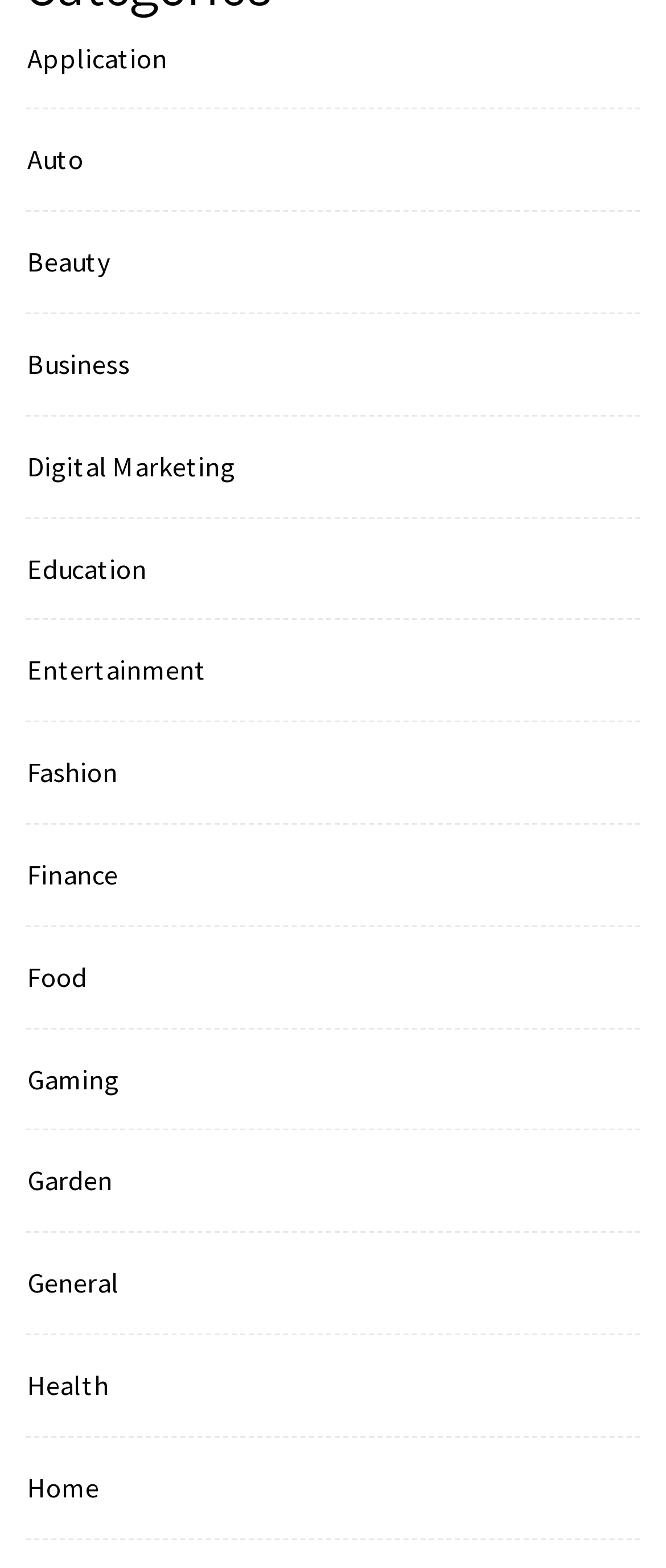Please give a succinct answer using a single word or phrase:
How many categories start with the letter 'F'?

2